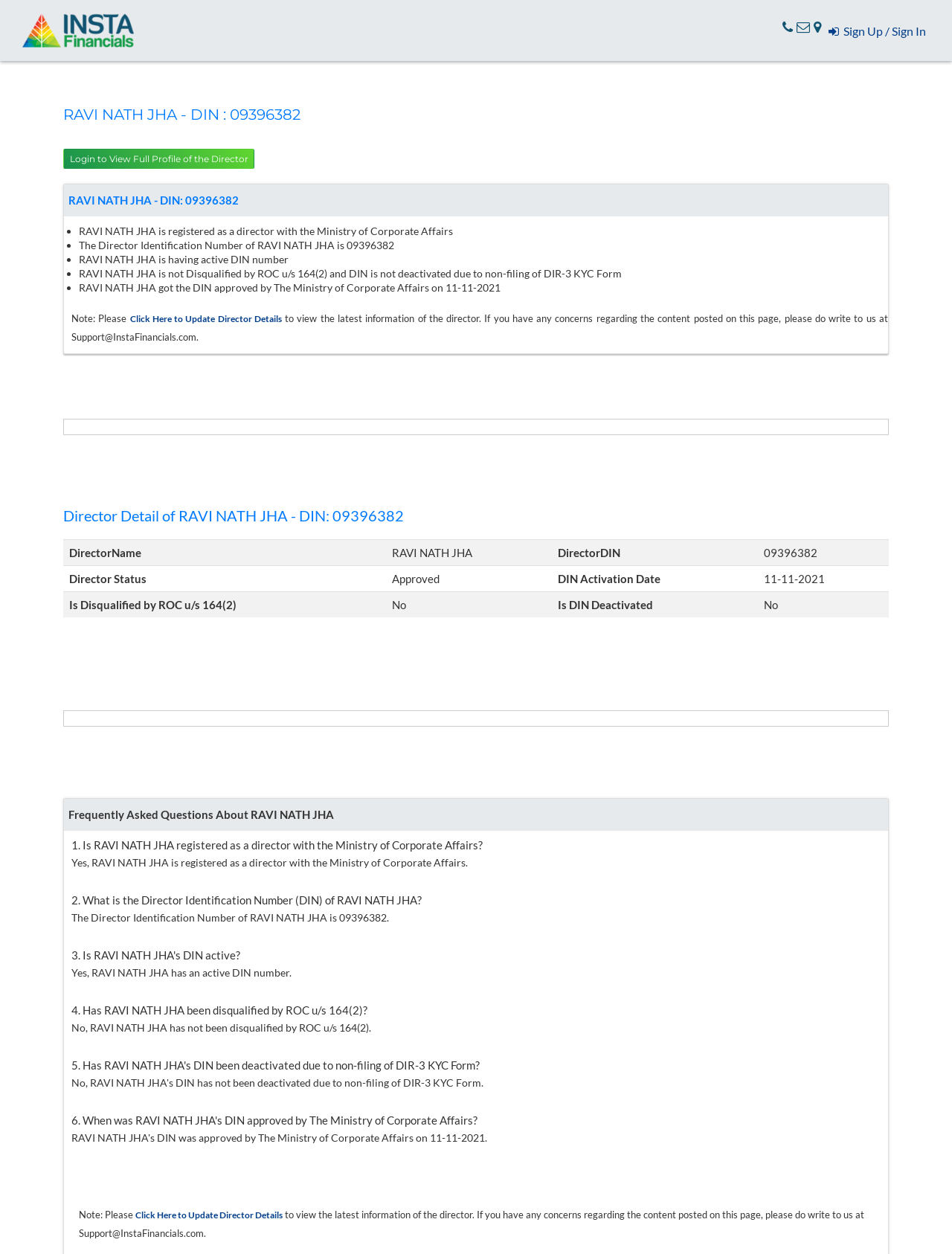Please determine the bounding box coordinates for the element that should be clicked to follow these instructions: "Click on the link 'Cottonwood'".

None